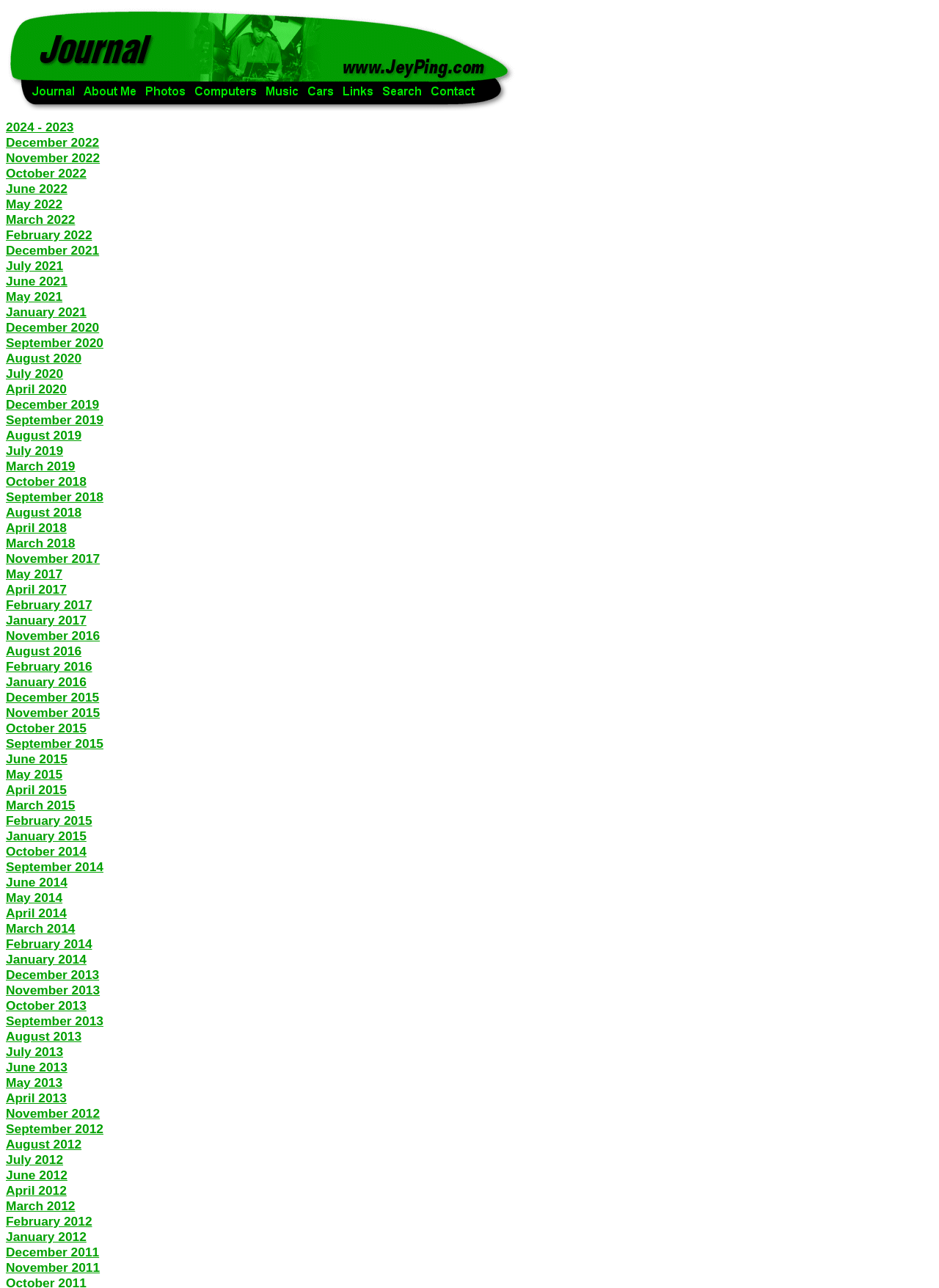What is the title or heading displayed on the webpage?

2024 - 2023
December 2022
November 2022
October 2022
June 2022
May 2022
March 2022
February 2022
December 2021
July 2021
June 2021
May 2021
January 2021
December 2020
September 2020
August 2020
July 2020
April 2020
December 2019
September 2019
August 2019
July 2019
March 2019
October 2018
September 2018
August 2018
April 2018
March 2018
November 2017
May 2017
April 2017
February 2017
January 2017
November 2016
August 2016
February 2016
January 2016
December 2015
November 2015
October 2015
September 2015
June 2015
May 2015
April 2015
March 2015
February 2015
January 2015
October 2014
September 2014
June 2014
May 2014
April 2014
March 2014
February 2014
January 2014
December 2013
November 2013
October 2013
September 2013
August 2013
July 2013
June 2013
May 2013
April 2013
November 2012
September 2012
August 2012
July 2012
June 2012
April 2012
March 2012
February 2012
January 2012
December 2011
November 2011
October 2011
September 2011
August 2011
July 2011
June 2011
May 2011
April 2011
March 2011
February 2011
January 2011
December 2010
November 2010
October 2010
September 2010
June 2010
May 2010
April 2010
March 2010
February 2010
January 2010
December 2009
November 2009
October 2009
September 2009
August 2009
July 2009
June 2009
May 2009
April 2009
March 2009
February 2009
January 2009
December 2008